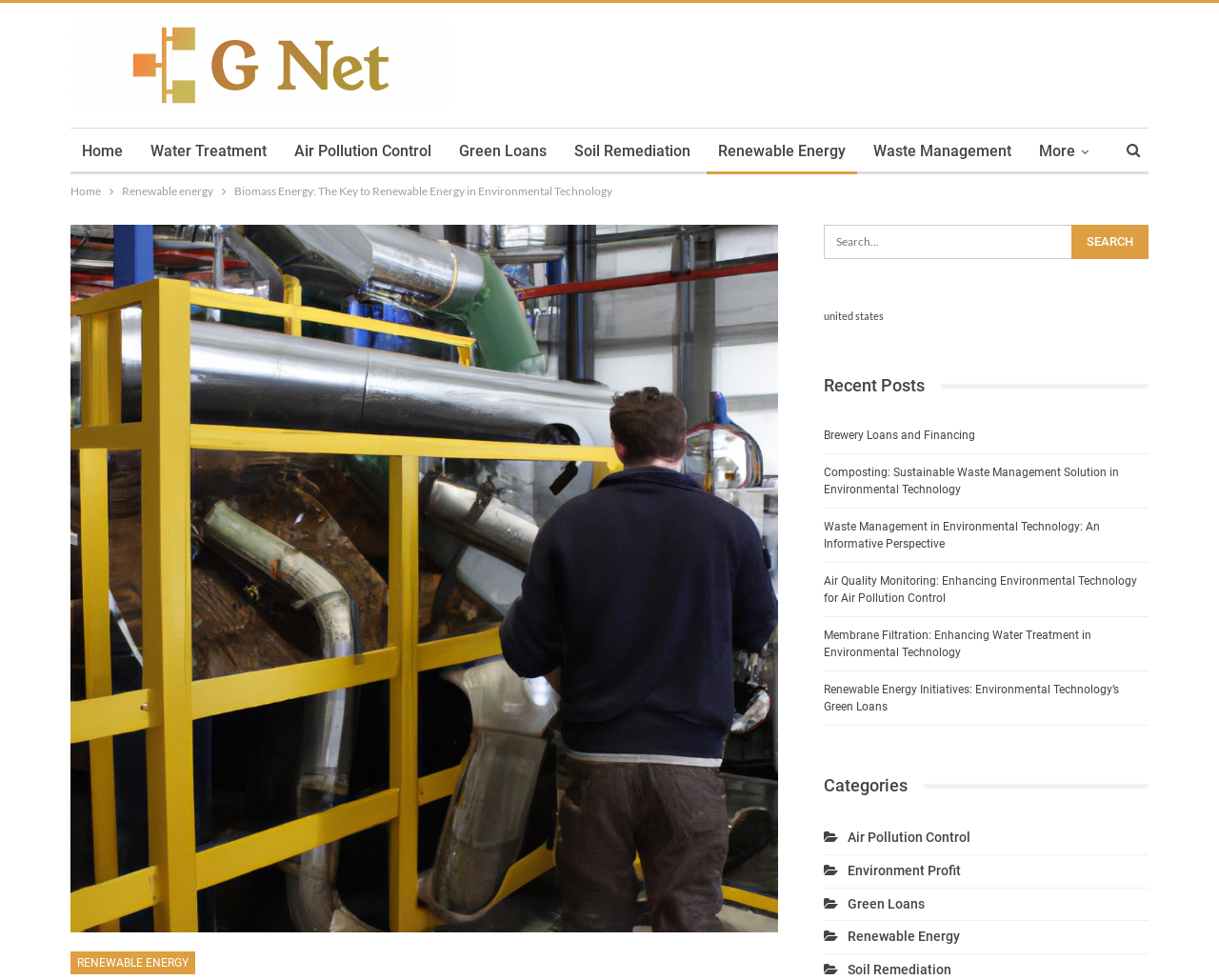Please identify the bounding box coordinates of where to click in order to follow the instruction: "Search for something".

[0.675, 0.229, 0.942, 0.264]